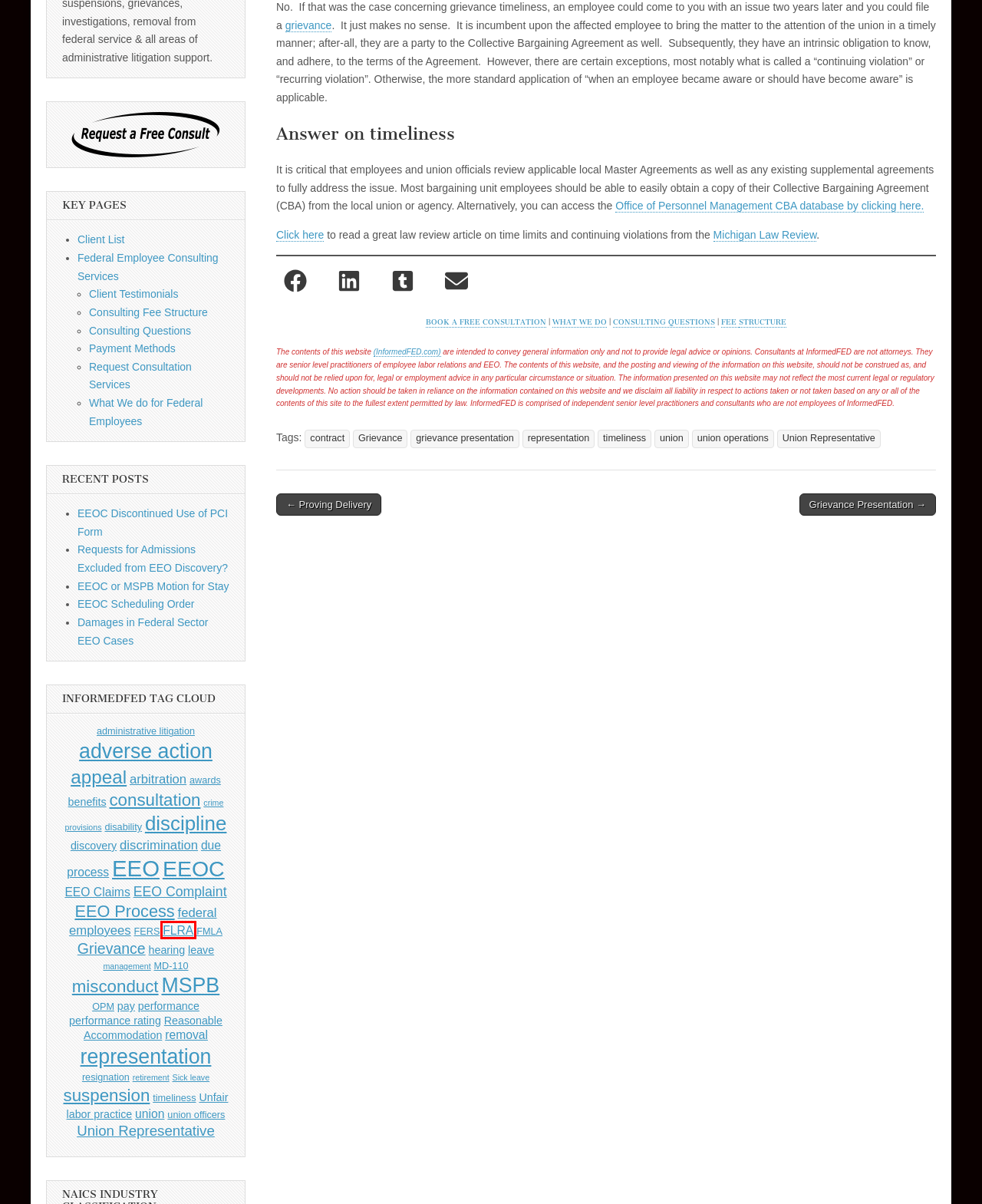You have a screenshot of a webpage with a red bounding box around a UI element. Determine which webpage description best matches the new webpage that results from clicking the element in the bounding box. Here are the candidates:
A. contract Archives - InformedFED
B. Proving Delivery - InformedFED
C. resignation Archives - InformedFED
D. Union Representative Archives - InformedFED
E. Unfair labor practice Archives - InformedFED
F. misconduct Archives - InformedFED
G. discipline Archives - InformedFED
H. FLRA Archives - InformedFED

H